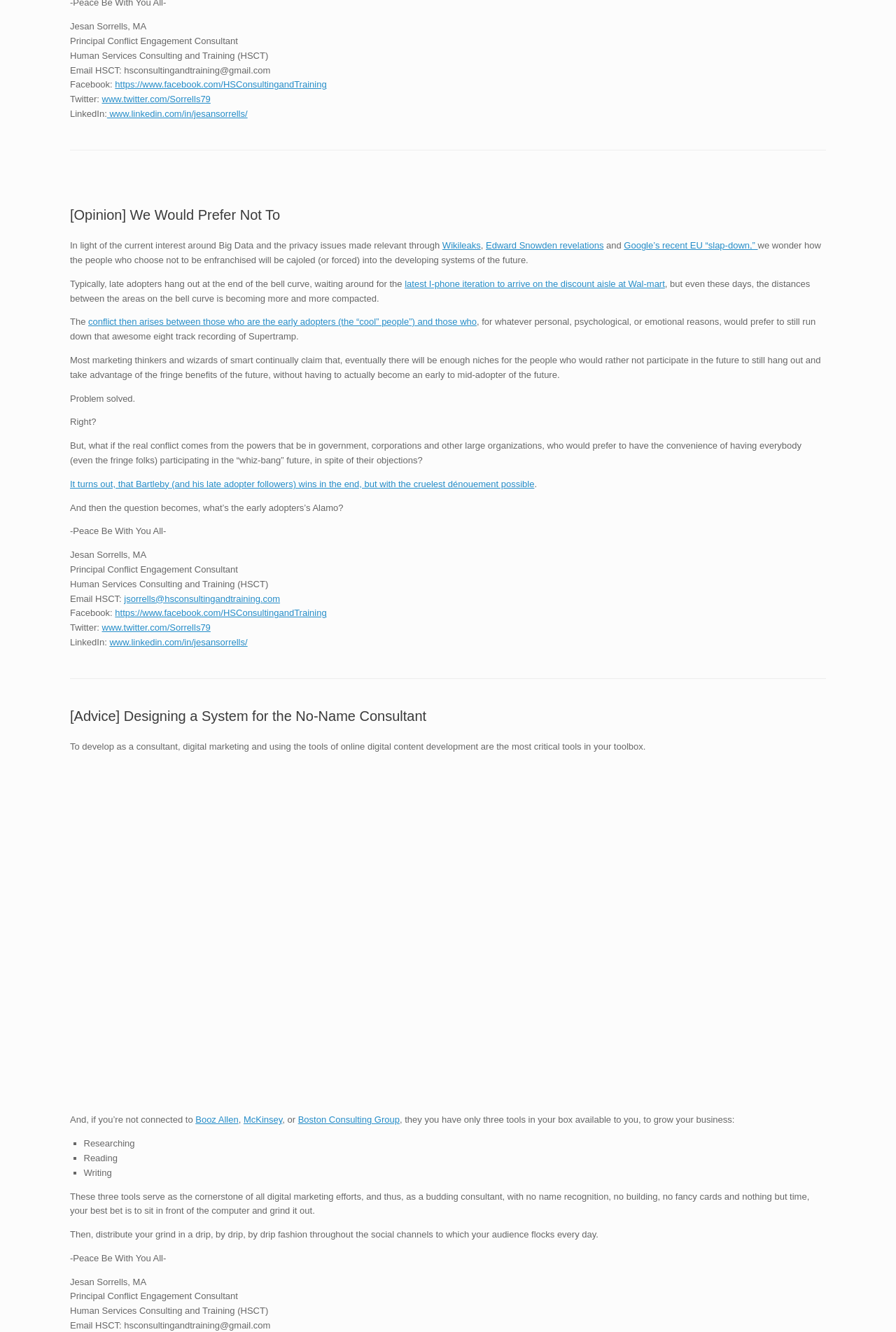Identify the bounding box coordinates of the section that should be clicked to achieve the task described: "Click the Facebook link".

[0.128, 0.06, 0.365, 0.067]